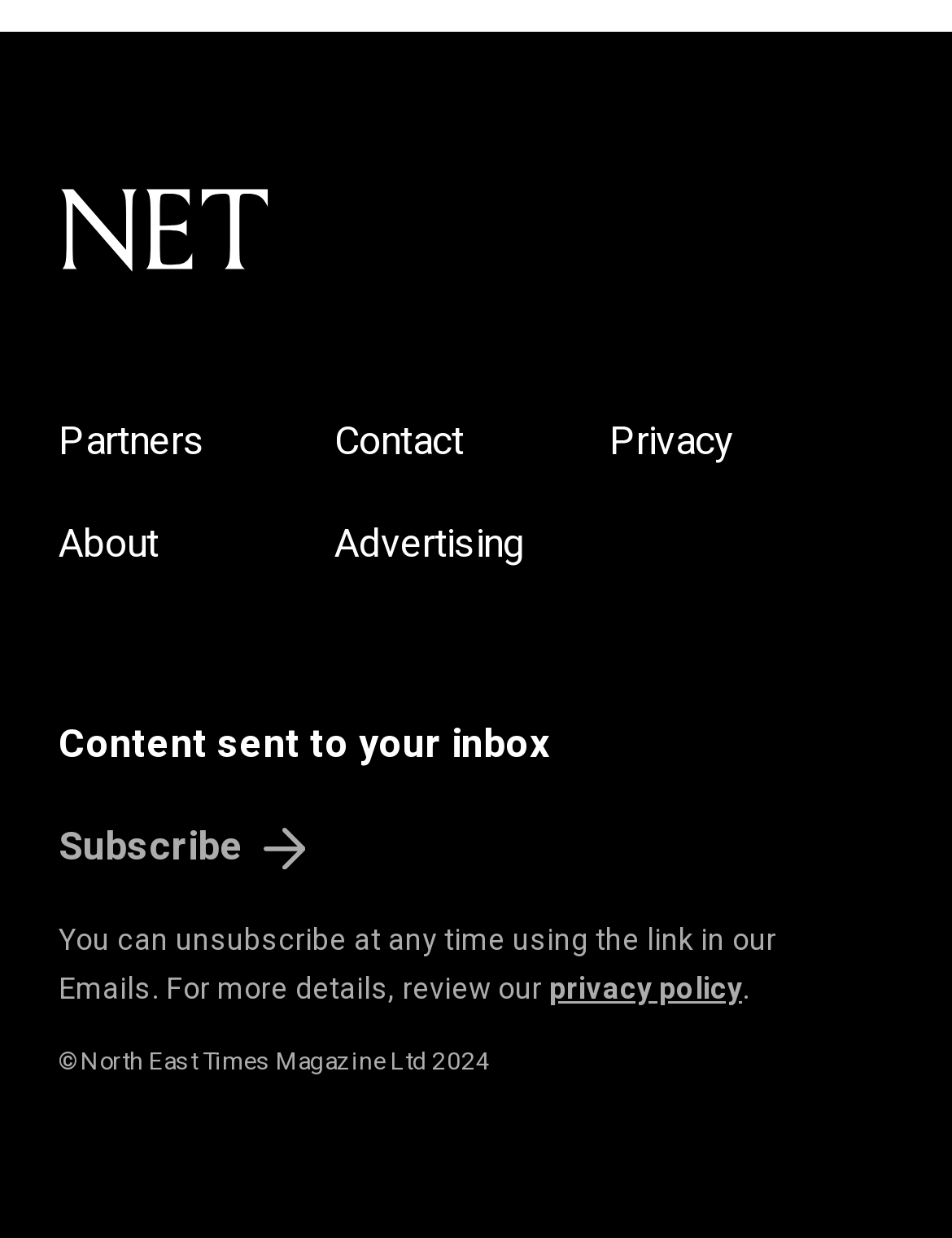Give a concise answer using only one word or phrase for this question:
How many links are in the footer section?

5